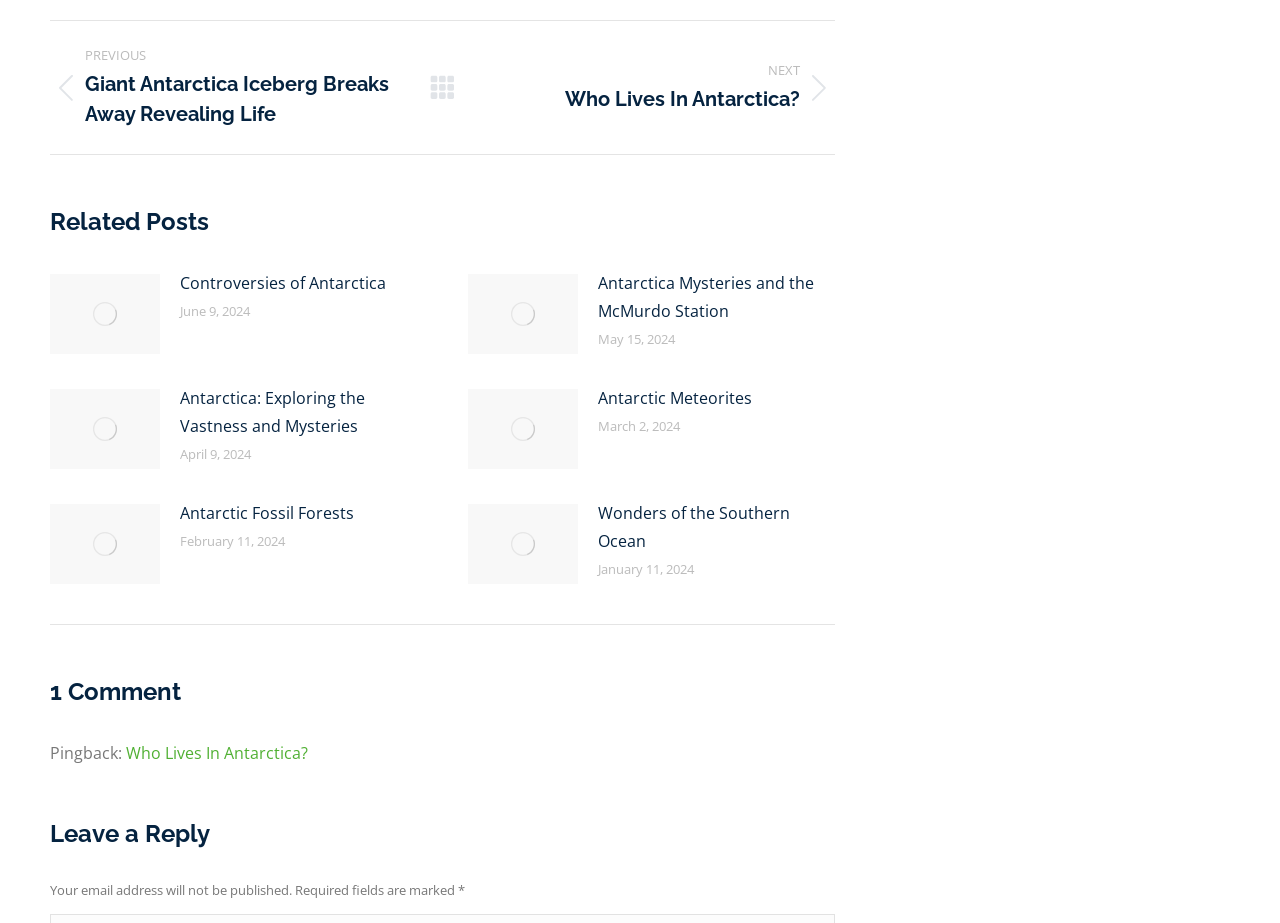Identify the bounding box coordinates for the element you need to click to achieve the following task: "Click on the 'Previous post: Giant Antarctica Iceberg Breaks Away Revealing Life' link". Provide the bounding box coordinates as four float numbers between 0 and 1, in the form [left, top, right, bottom].

[0.039, 0.05, 0.312, 0.14]